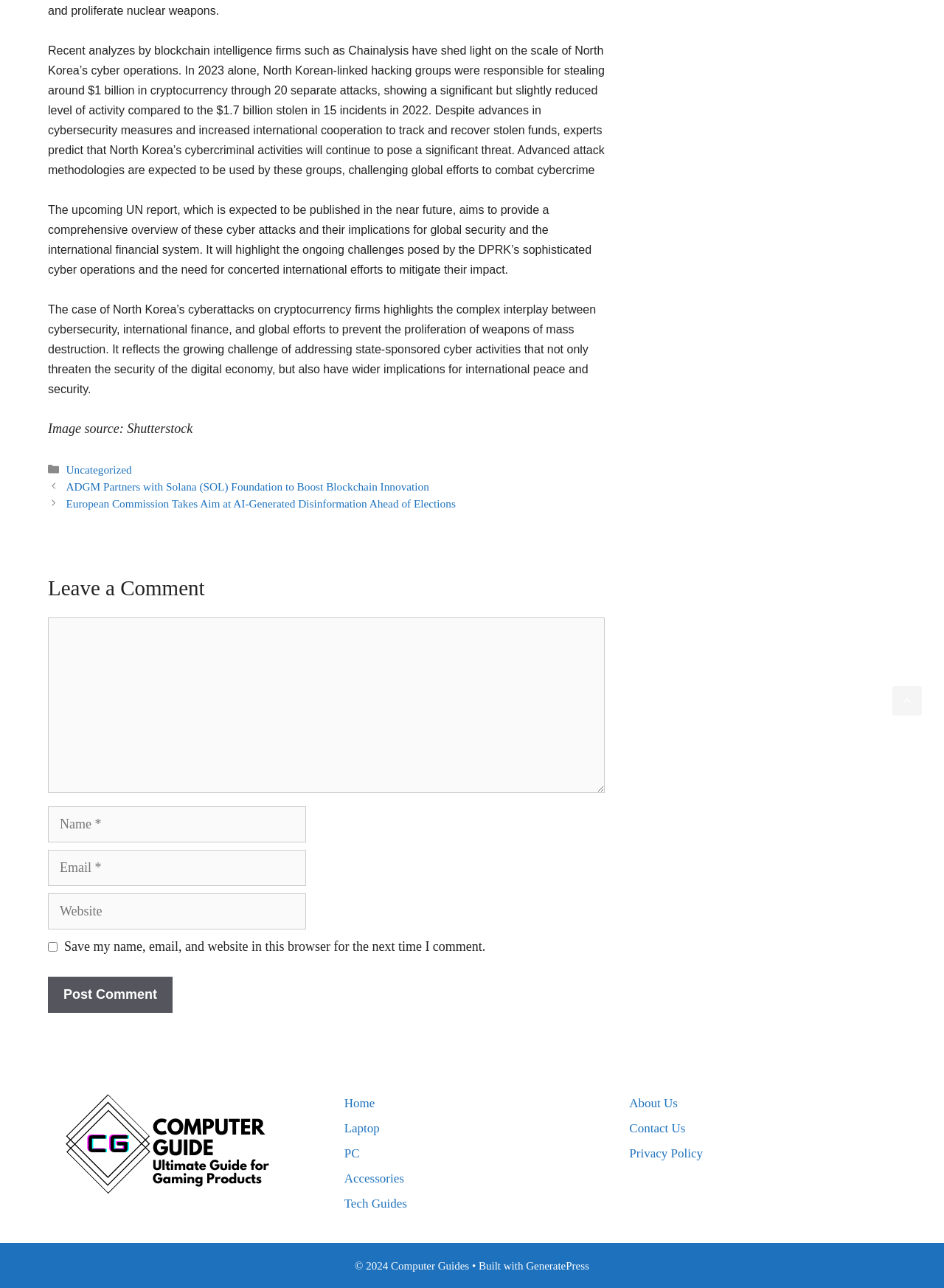Please answer the following question using a single word or phrase: 
What is the copyright year of the website?

2024